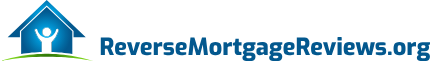Convey a rich and detailed description of the image.

The image features the logo of ReverseMortgageReviews.org, prominently displaying the site's name in a blend of blue hues. The logo includes an illustrated figure of a person with arms raised in a gesture of celebration or support, set against an abstract representation of a house. This design signifies the company's commitment to providing guidance and resources related to reverse mortgages, positioning them as an accessible and helpful source for individuals considering reverse mortgage options. The logo encapsulates the mission of the website, which is to empower users with information on the pros and cons of reverse mortgages as they navigate important financial decisions.